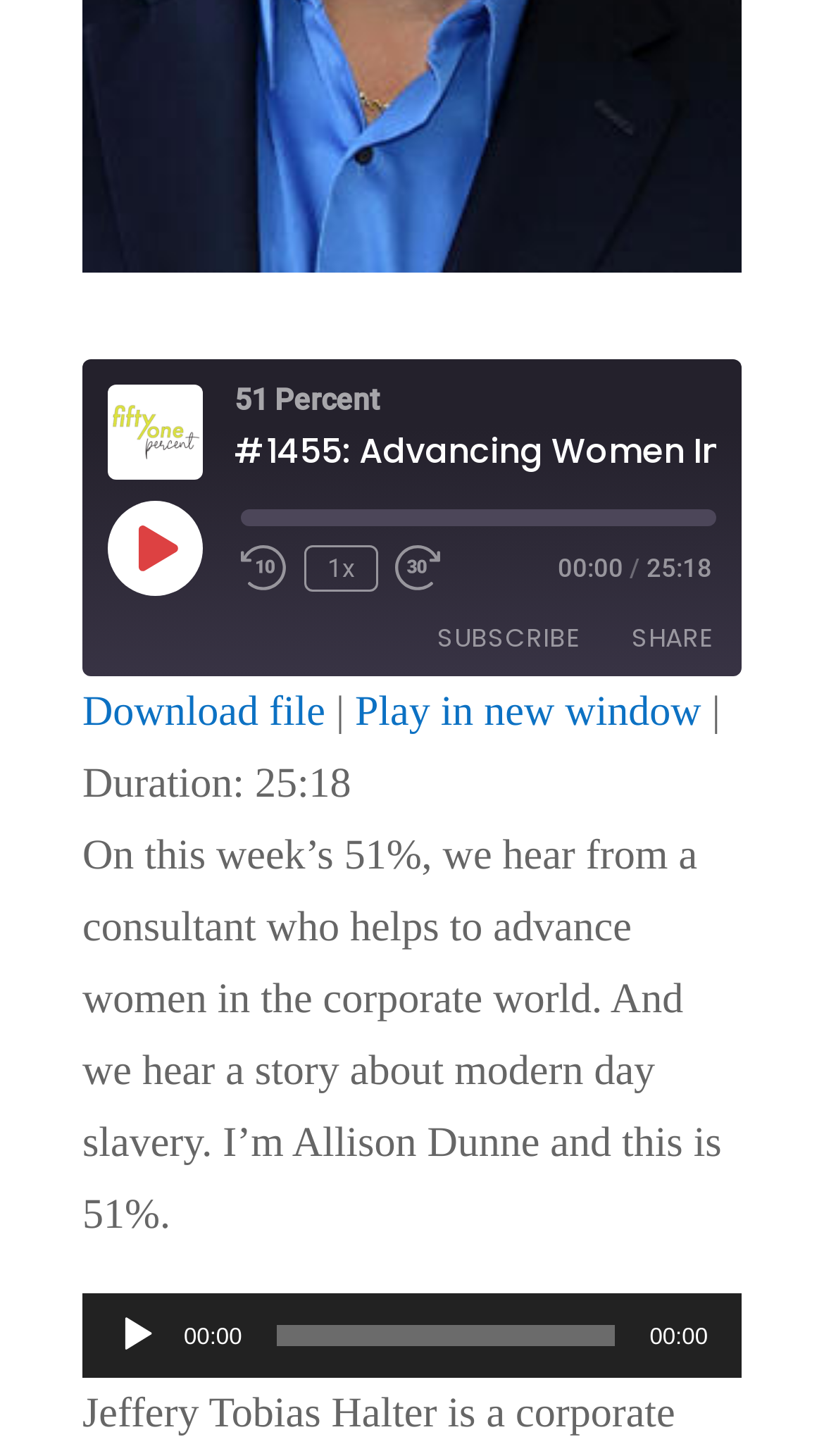Locate the UI element that matches the description parent_node: LINK title="Copy Episode URL" in the webpage screenshot. Return the bounding box coordinates in the format (top-left x, top-left y, bottom-right x, bottom-right y), with values ranging from 0 to 1.

[0.813, 0.562, 0.882, 0.607]